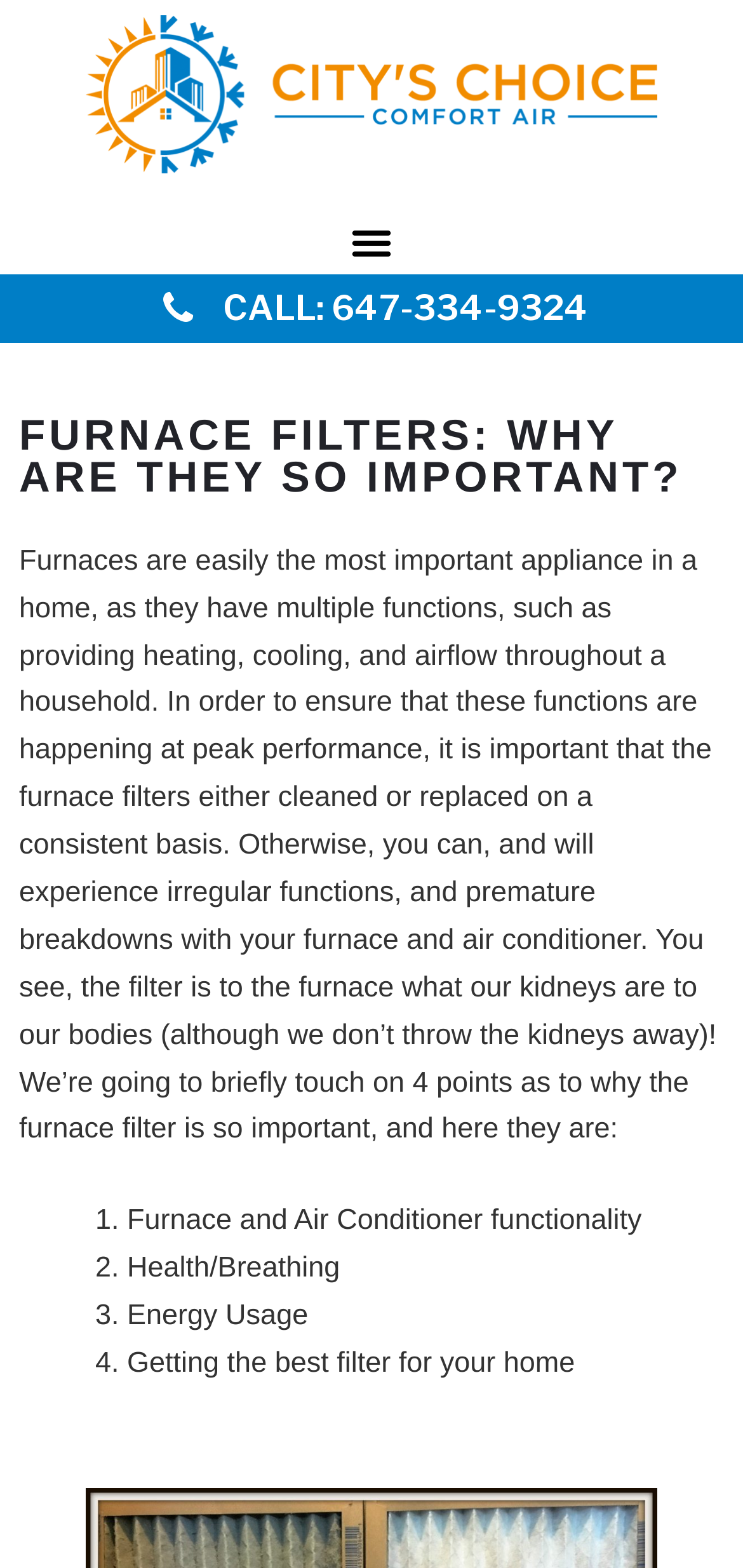Please reply to the following question using a single word or phrase: 
How many points are discussed about furnace filters?

4